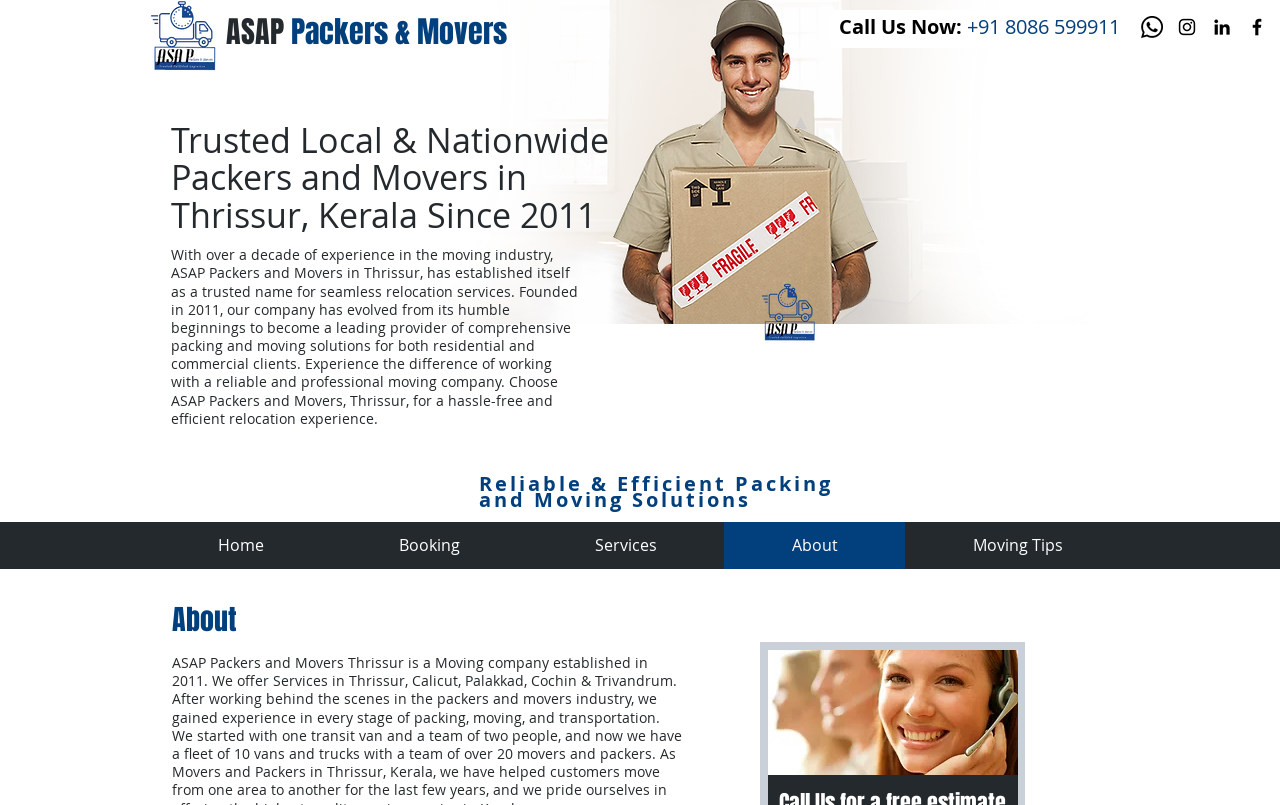What is the name of the moving company?
Look at the webpage screenshot and answer the question with a detailed explanation.

I found the answer by looking at the link 'ASAP Packers & Movers' at the top of the page, which suggests that it is the name of the moving company.